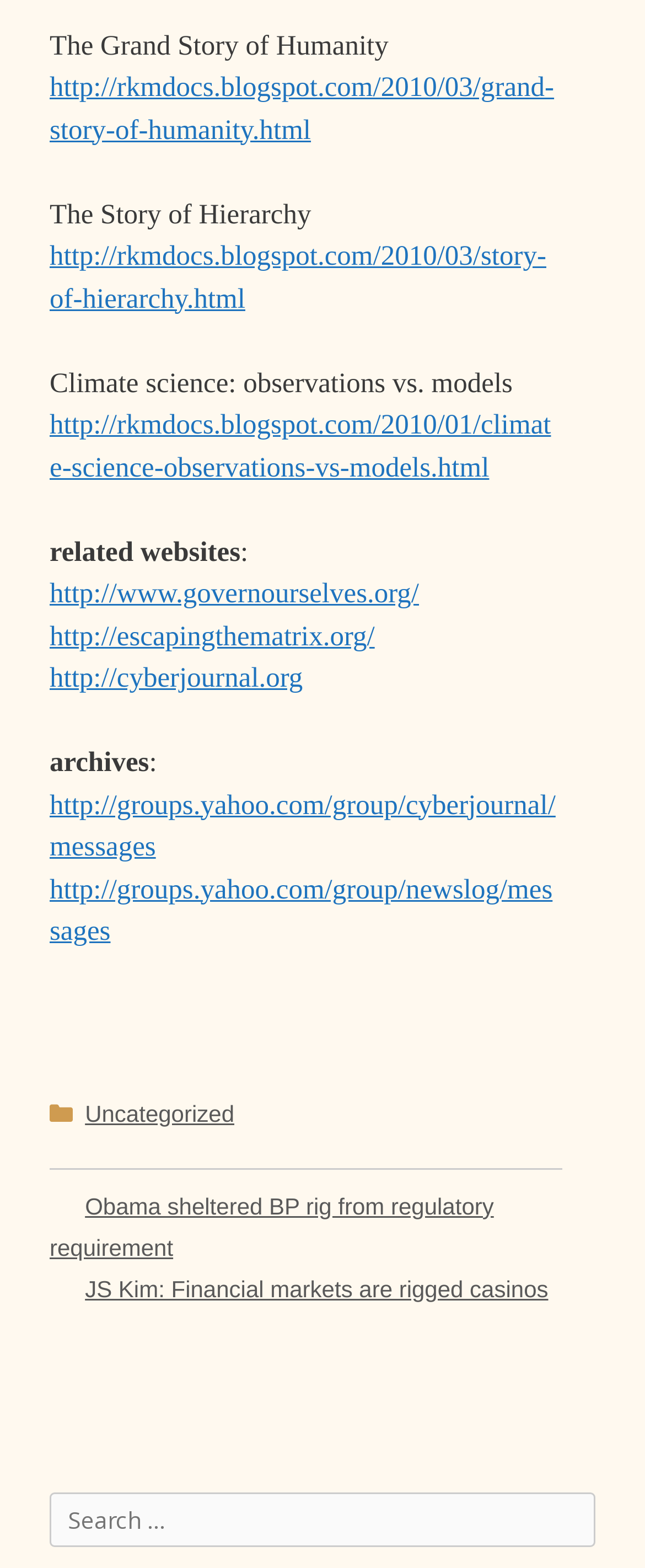Can you provide the bounding box coordinates for the element that should be clicked to implement the instruction: "Browse the archives"?

[0.077, 0.476, 0.231, 0.496]